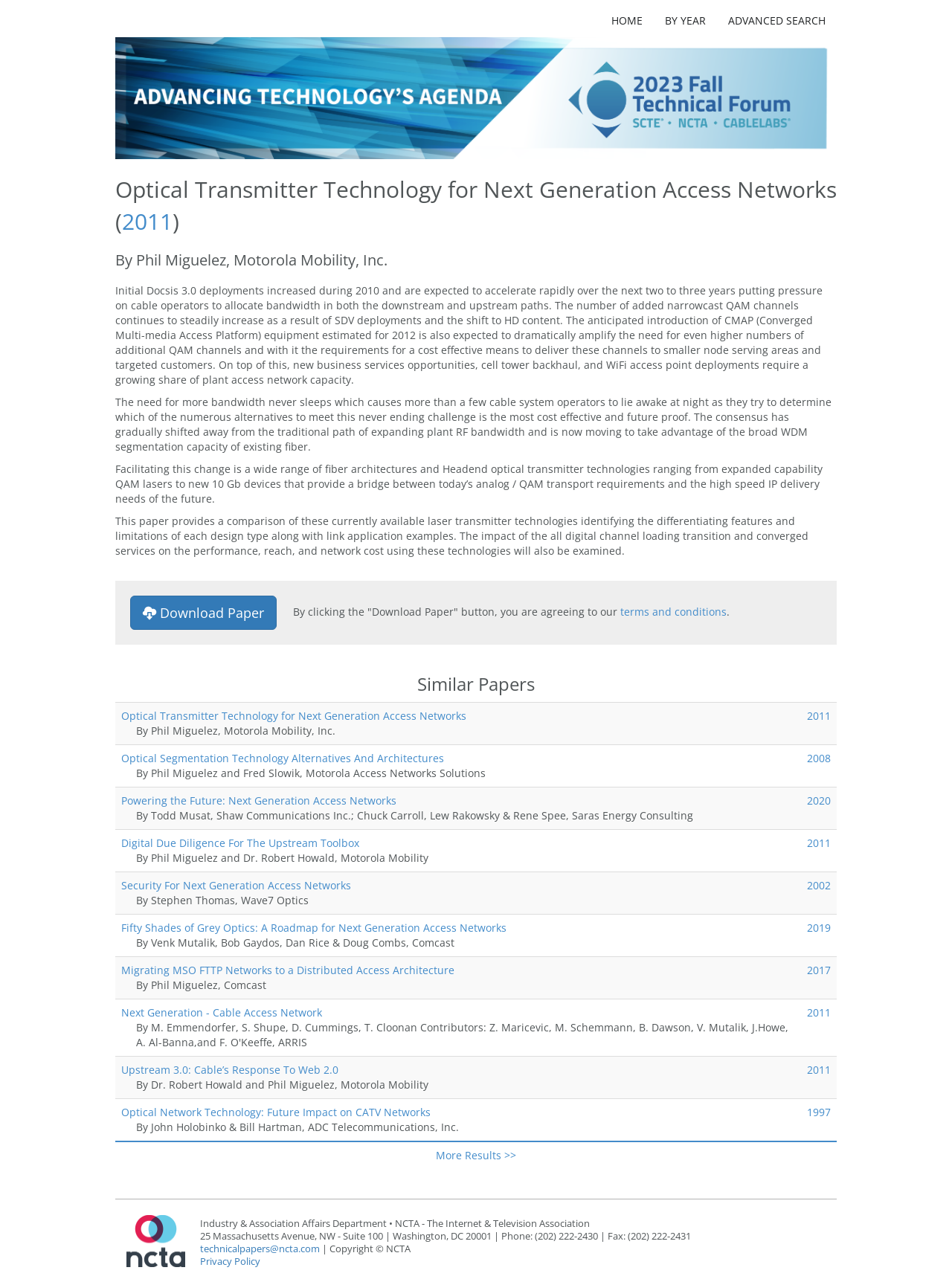Determine the bounding box coordinates of the section I need to click to execute the following instruction: "Search in Tech Paper Database". Provide the coordinates as four float numbers between 0 and 1, i.e., [left, top, right, bottom].

[0.121, 0.076, 0.879, 0.087]